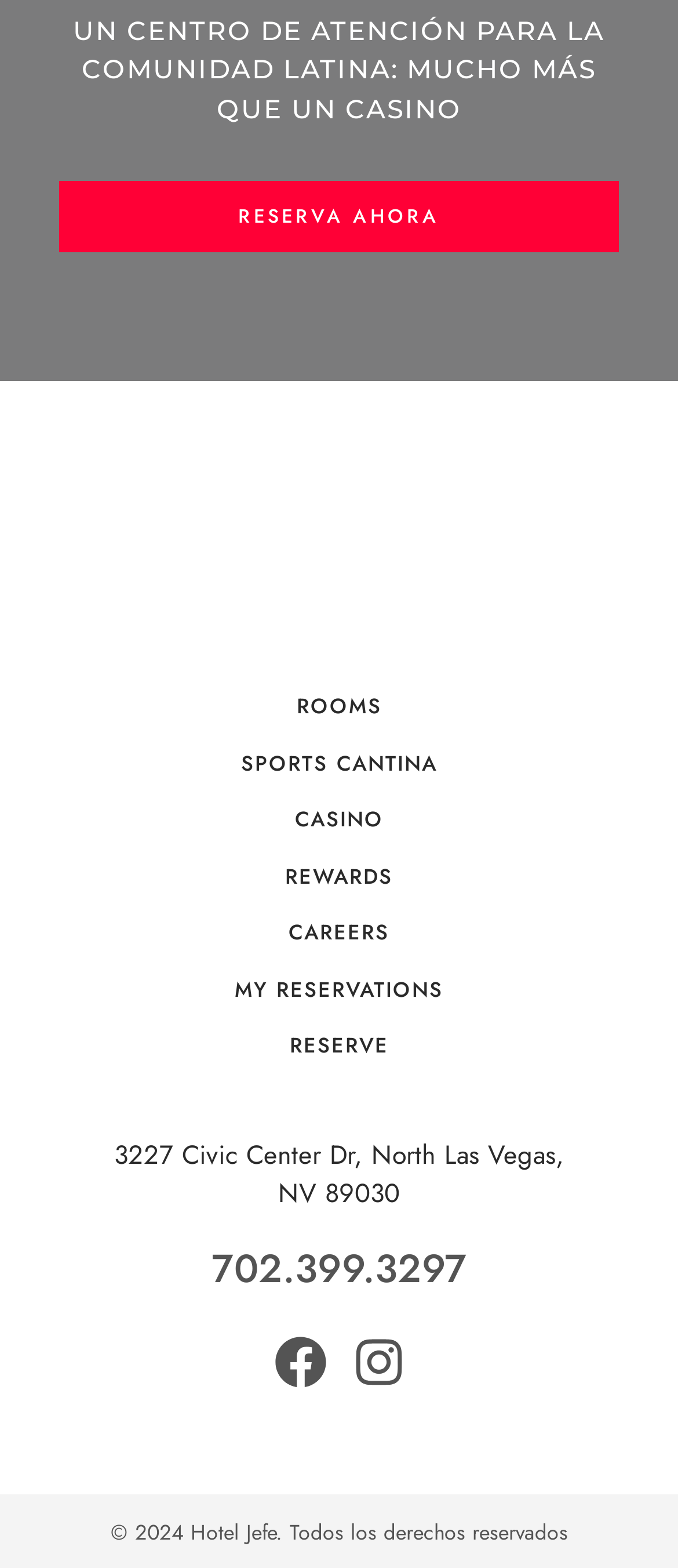What are the social media platforms available?
Using the details shown in the screenshot, provide a comprehensive answer to the question.

The social media platforms available can be found in the bottom section of the webpage, where there are links to 'Facebook' and 'Instagram' with accompanying images.